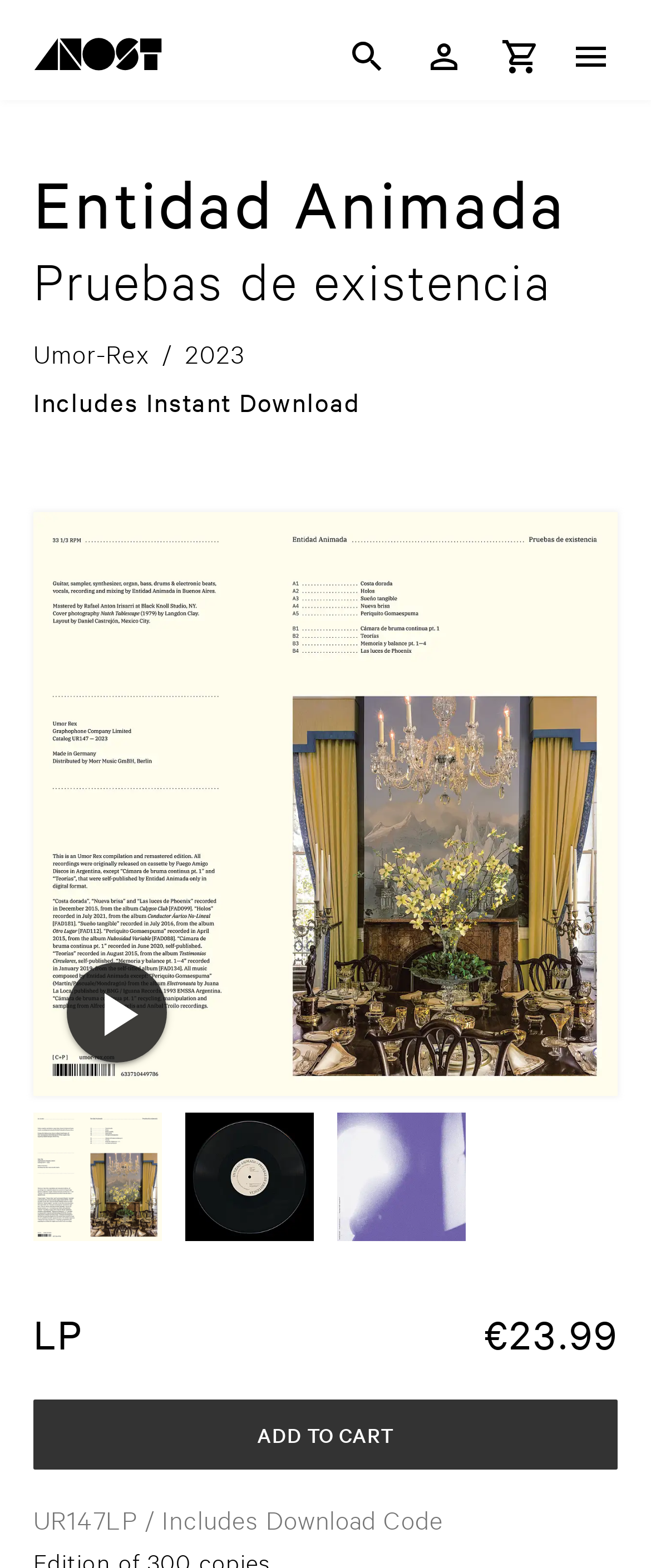Given the description: "aria-label="Basket"", determine the bounding box coordinates of the UI element. The coordinates should be formatted as four float numbers between 0 and 1, [left, top, right, bottom].

[0.759, 0.019, 0.841, 0.053]